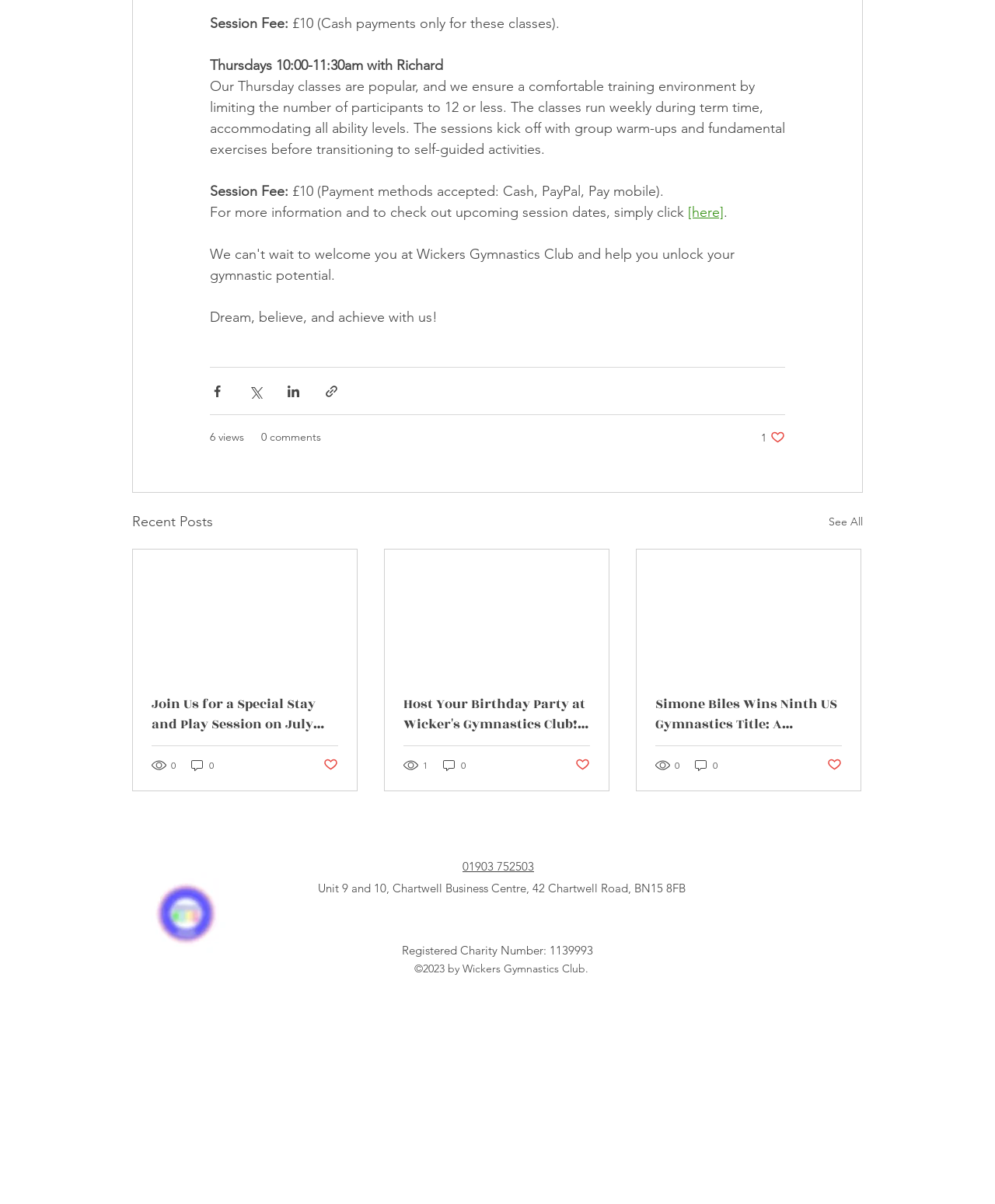Bounding box coordinates should be in the format (top-left x, top-left y, bottom-right x, bottom-right y) and all values should be floating point numbers between 0 and 1. Determine the bounding box coordinate for the UI element described as: See All

[0.833, 0.424, 0.867, 0.443]